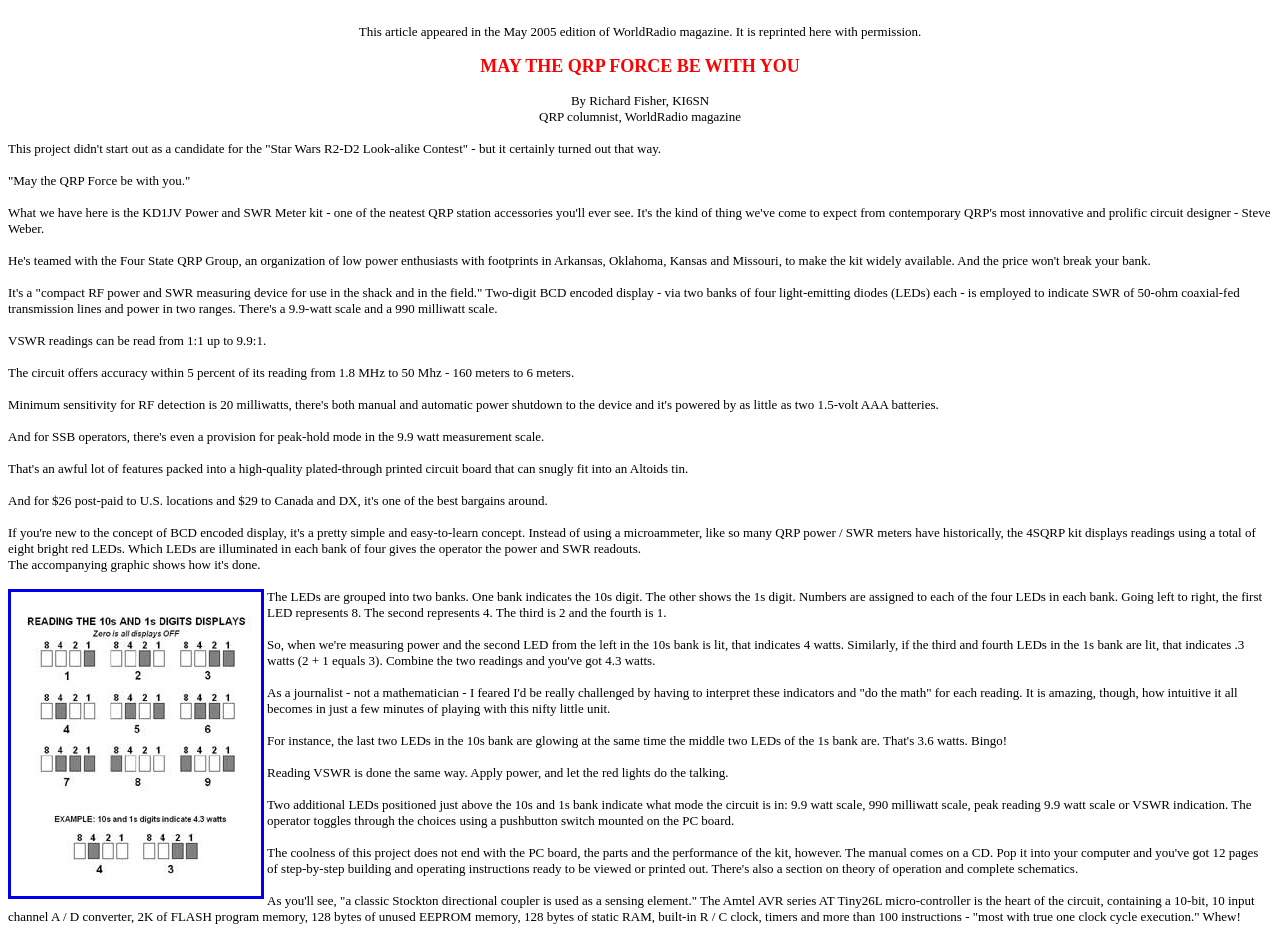What is the author's name?
From the details in the image, provide a complete and detailed answer to the question.

The author's name is mentioned in the text as 'By Richard Fisher, KI6SN', which is a clear indication of the author's identity.